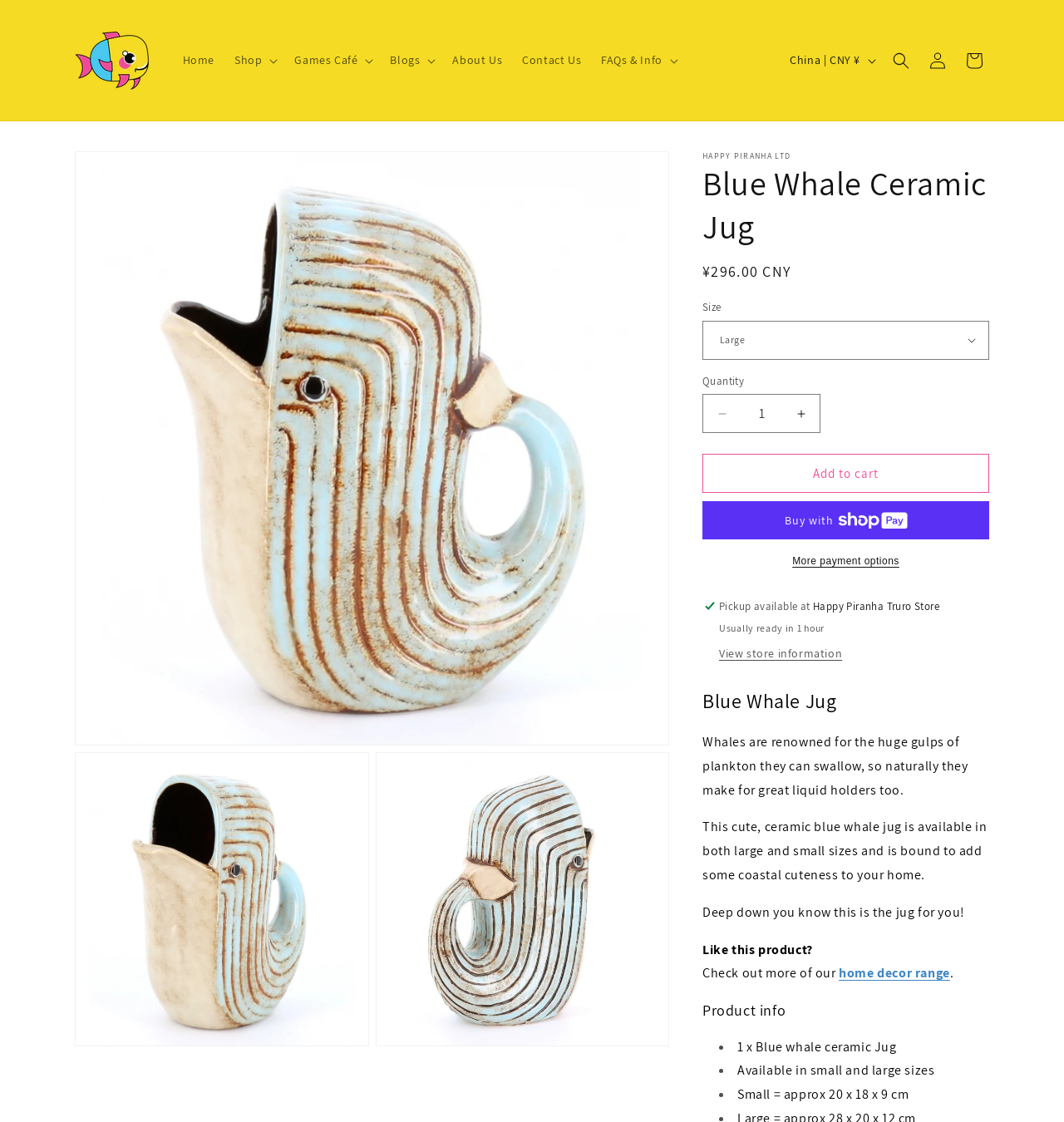Extract the bounding box coordinates for the UI element described as: "home decor range".

[0.788, 0.86, 0.893, 0.875]